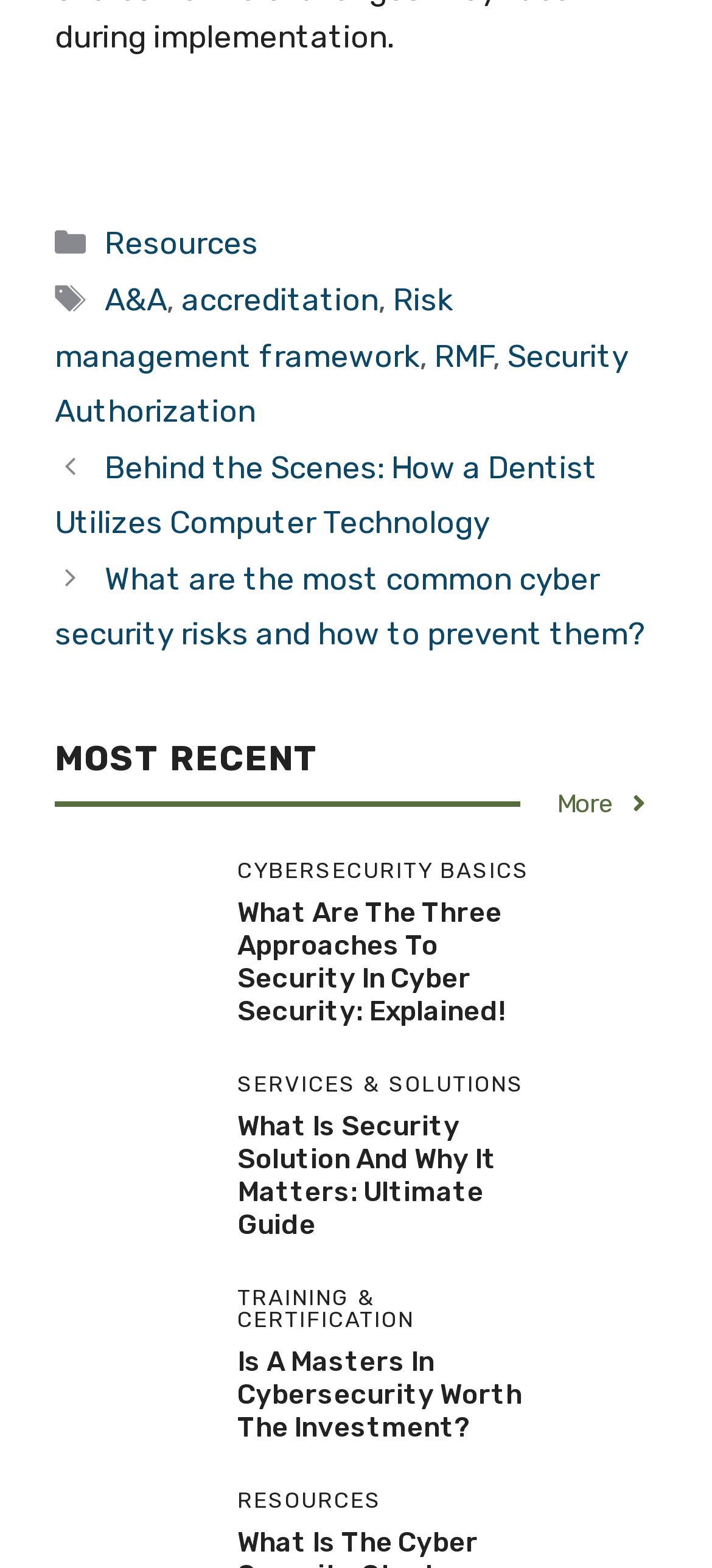Please specify the bounding box coordinates in the format (top-left x, top-left y, bottom-right x, bottom-right y), with values ranging from 0 to 1. Identify the bounding box for the UI component described as follows: More

[0.782, 0.5, 0.915, 0.525]